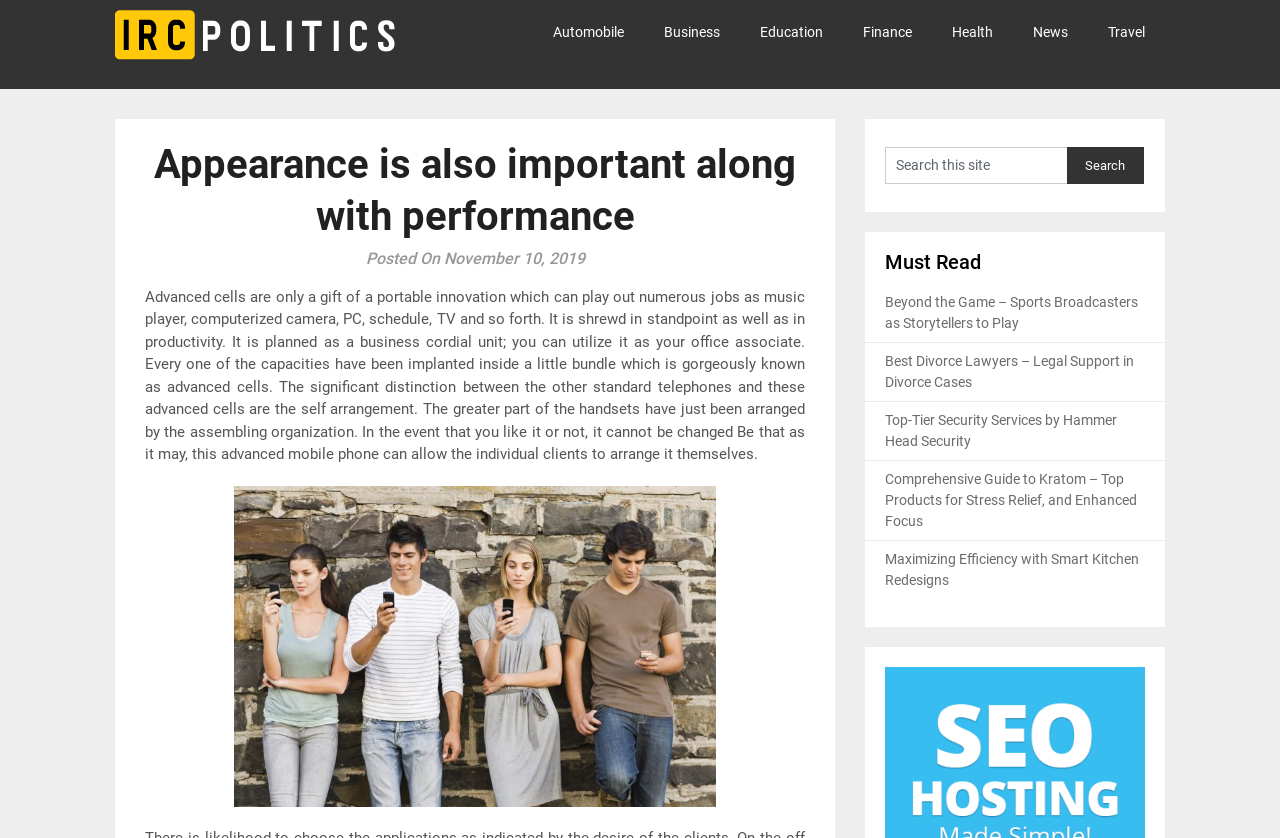Locate and provide the bounding box coordinates for the HTML element that matches this description: "alt="The Daily Wonder"".

[0.09, 0.0, 0.317, 0.106]